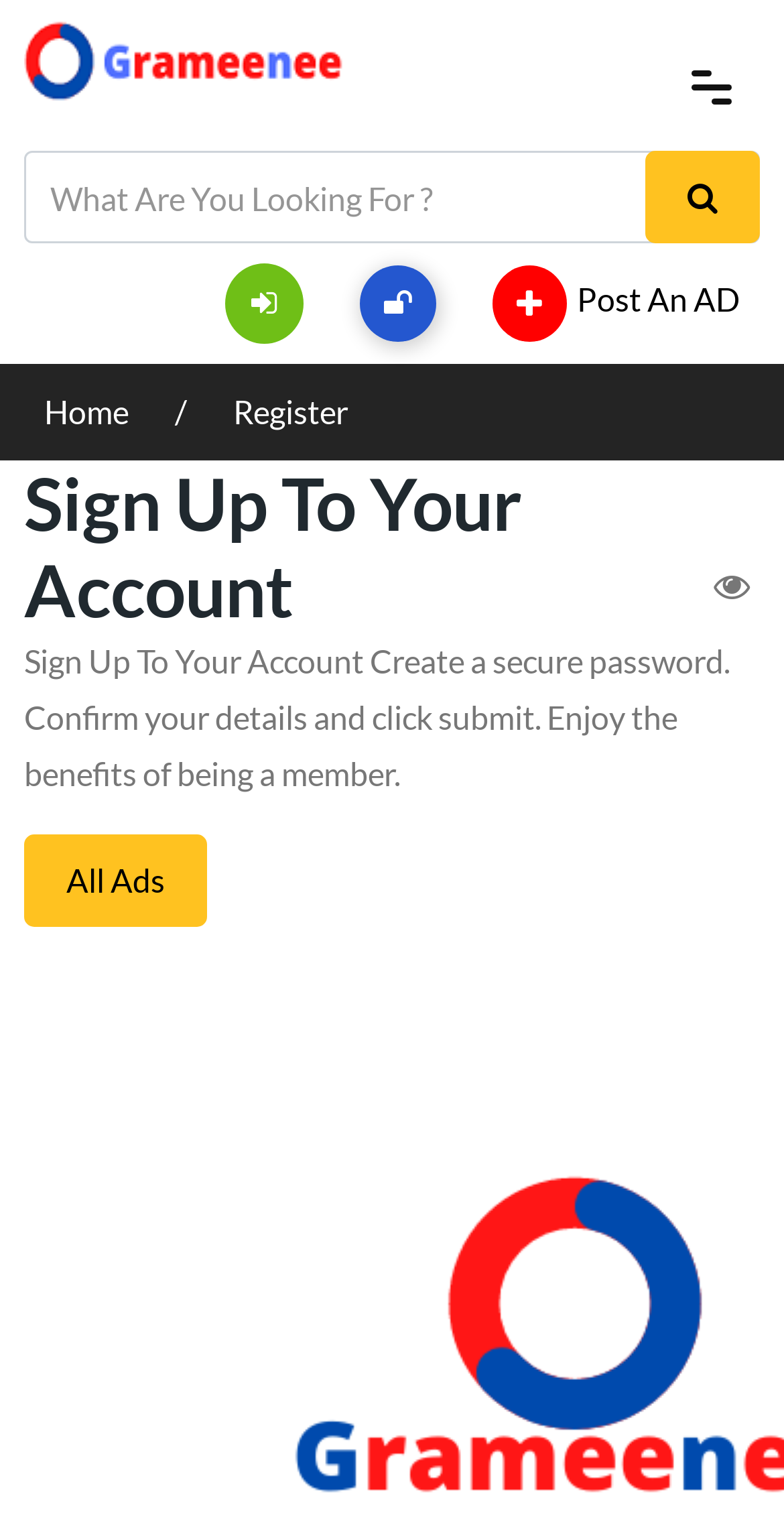Using the information in the image, could you please answer the following question in detail:
What is the position of the 'All Ads' link?

By analyzing the bounding box coordinates of the 'All Ads' link, I found that it is located at the bottom left of the webpage, with y1 and y2 coordinates indicating that it is one of the lowest elements on the page.